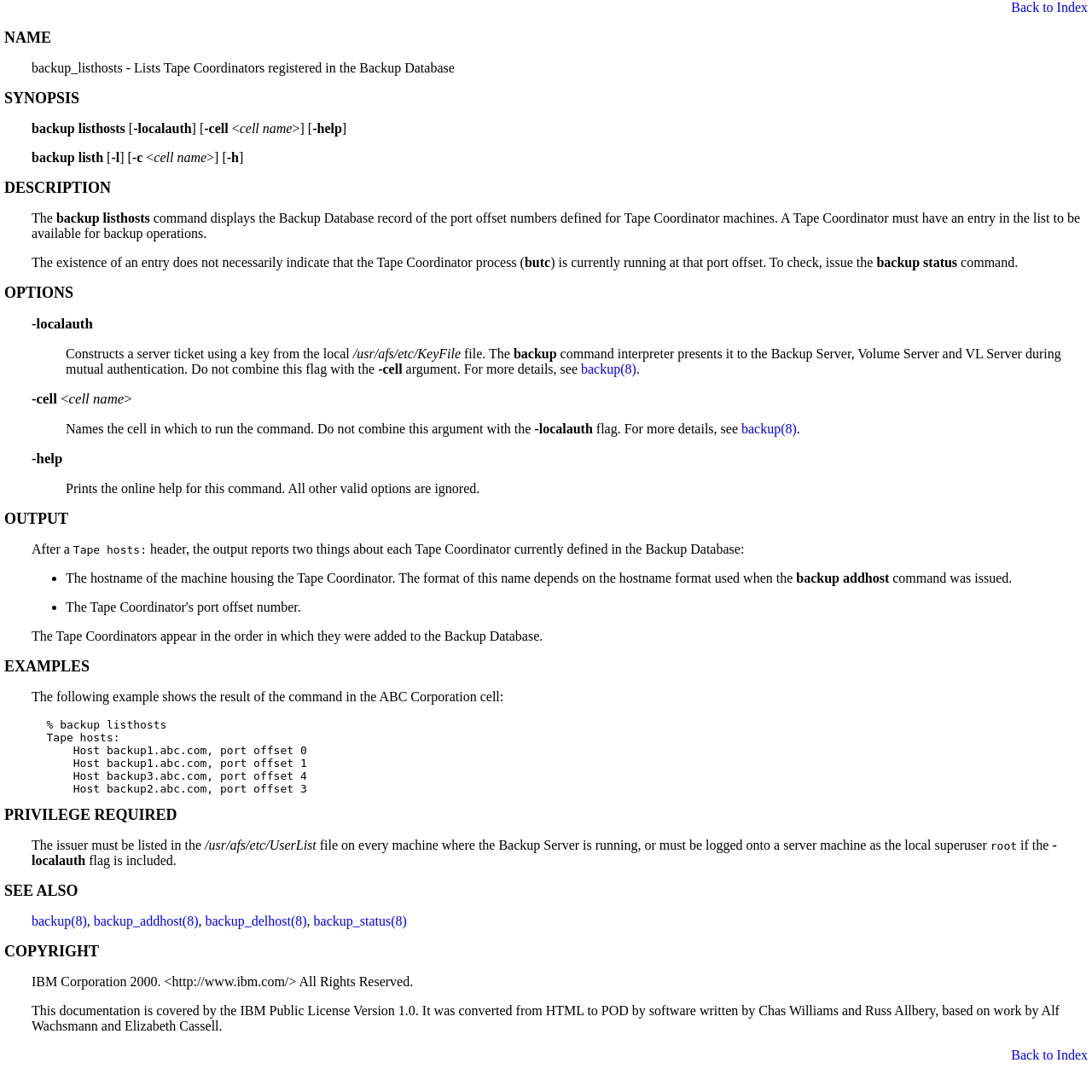Give a one-word or one-phrase response to the question:
What is the function of the -localauth flag?

Constructs a server ticket using a key from the local KeyFile